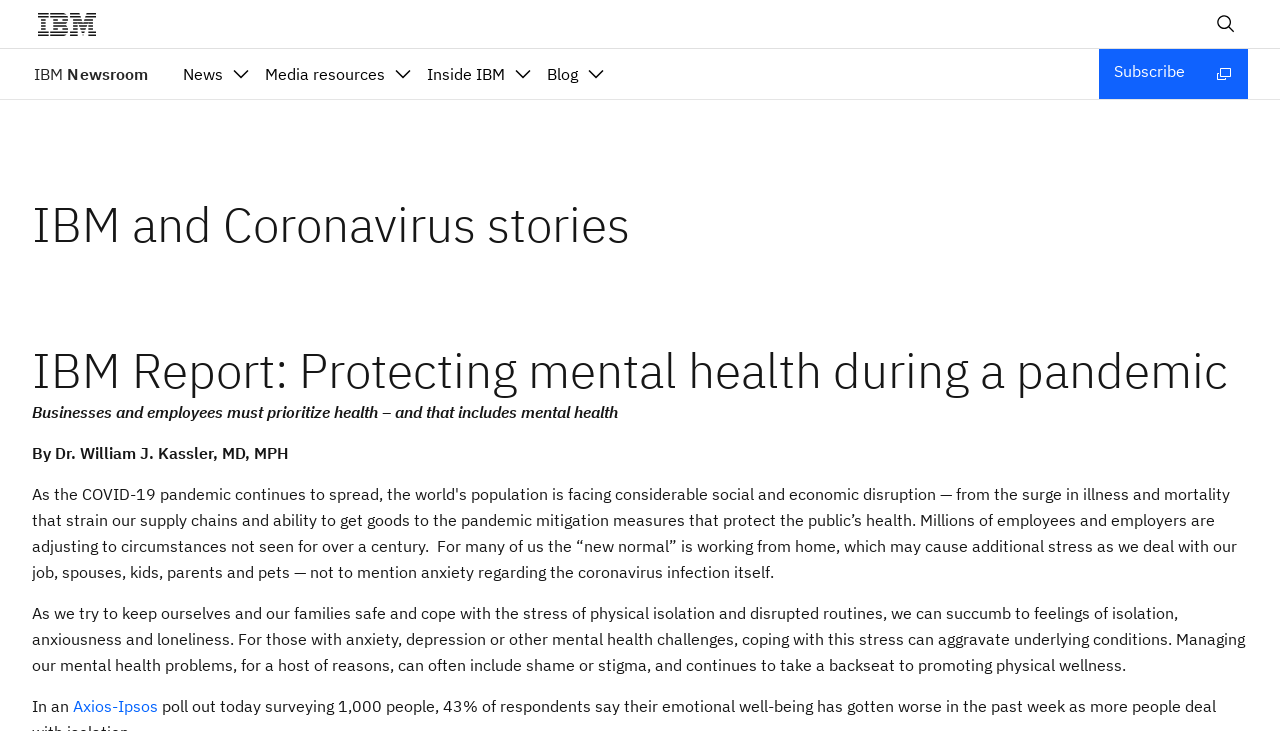Show the bounding box coordinates of the element that should be clicked to complete the task: "Click the IBM logo".

[0.016, 0.0, 0.102, 0.066]